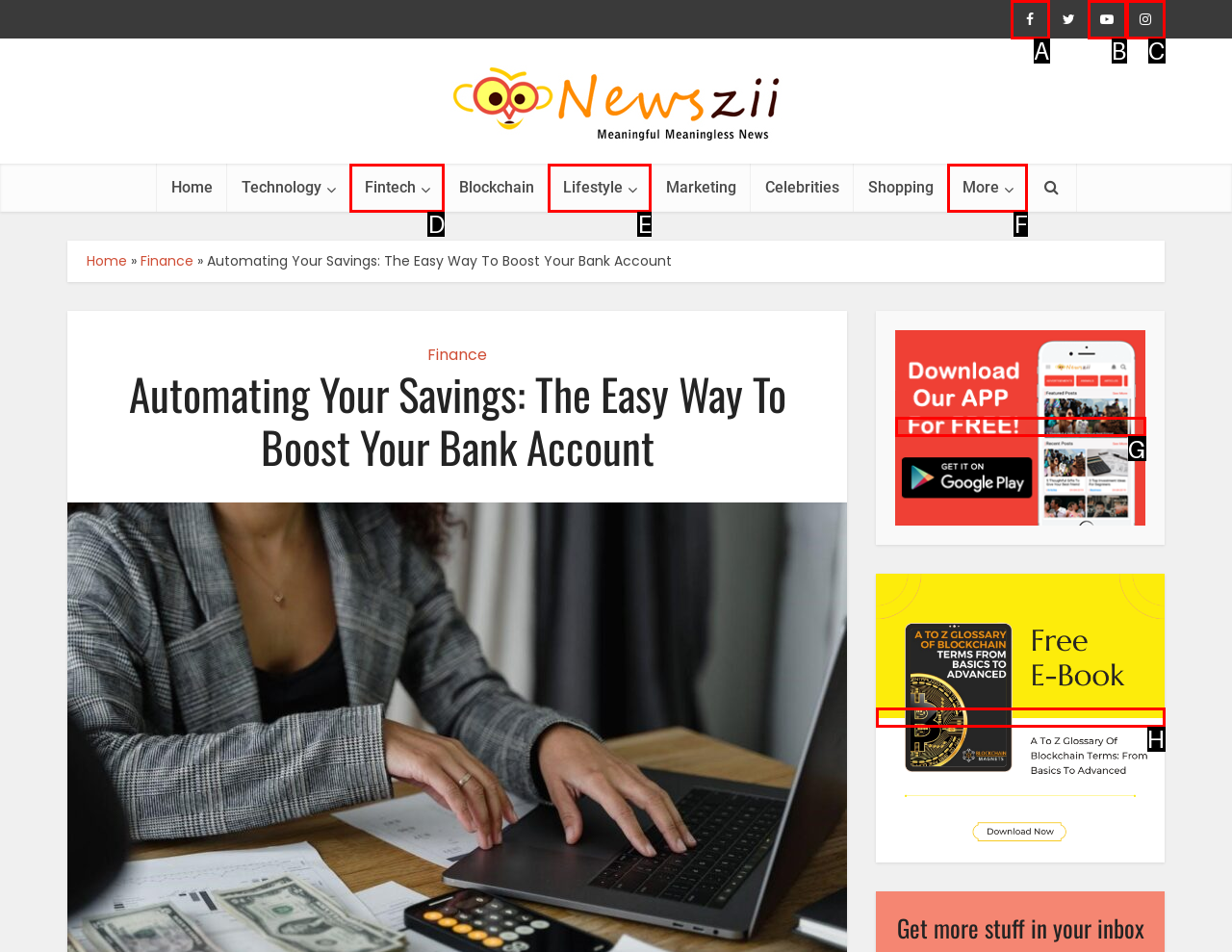For the task: Get the Newszii app from Google Pay store, tell me the letter of the option you should click. Answer with the letter alone.

G